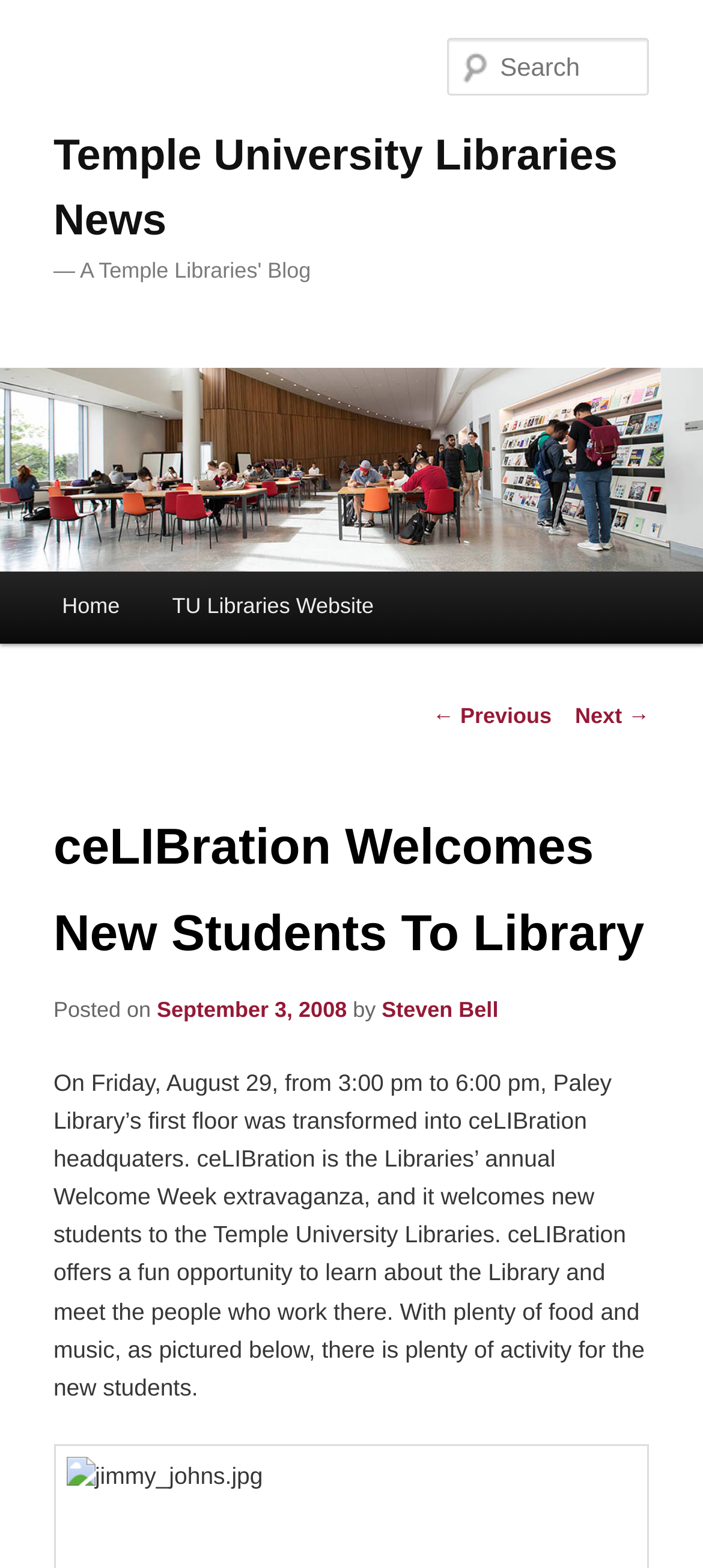Given the description of a UI element: "Home", identify the bounding box coordinates of the matching element in the webpage screenshot.

[0.051, 0.364, 0.208, 0.41]